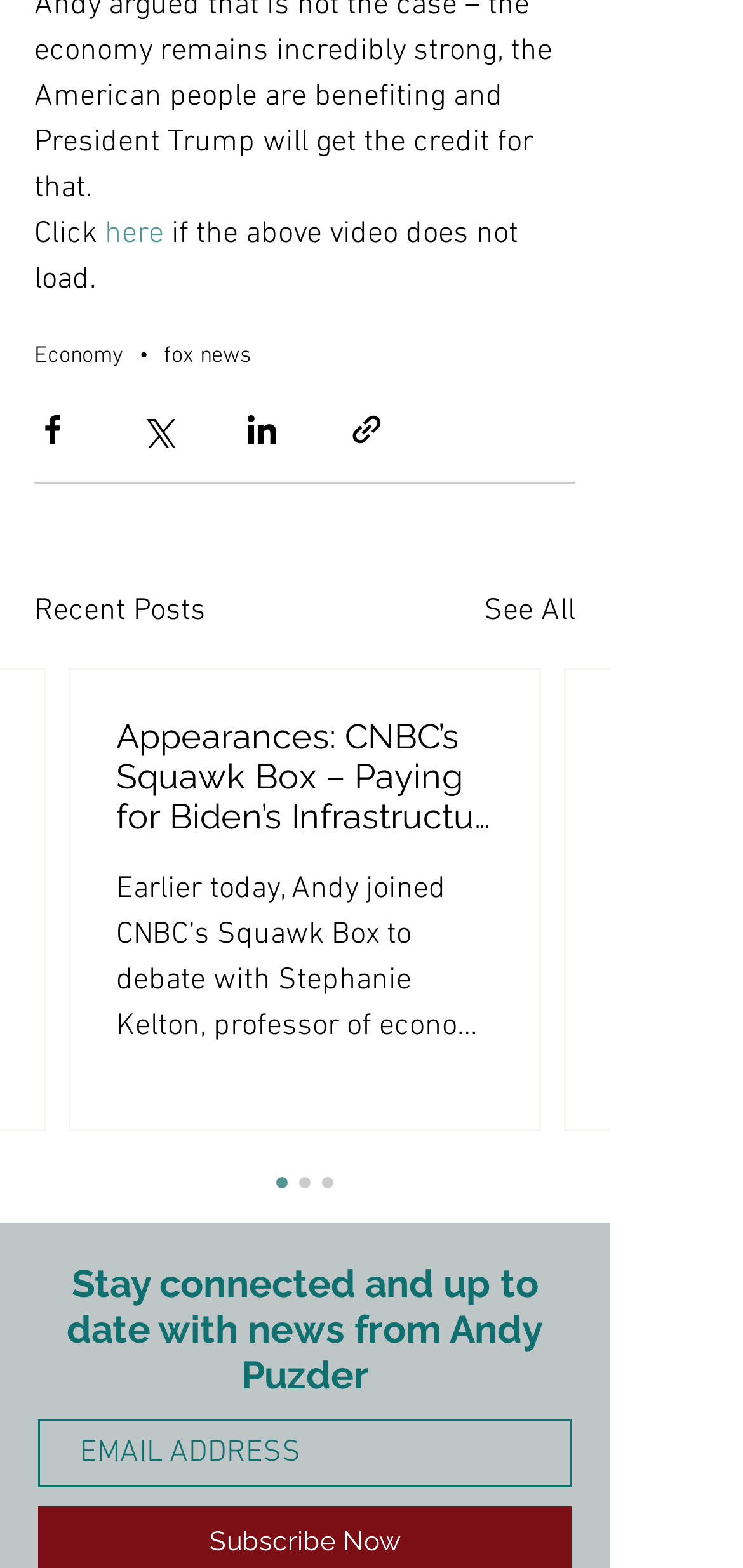Highlight the bounding box of the UI element that corresponds to this description: "here".

[0.141, 0.137, 0.221, 0.161]